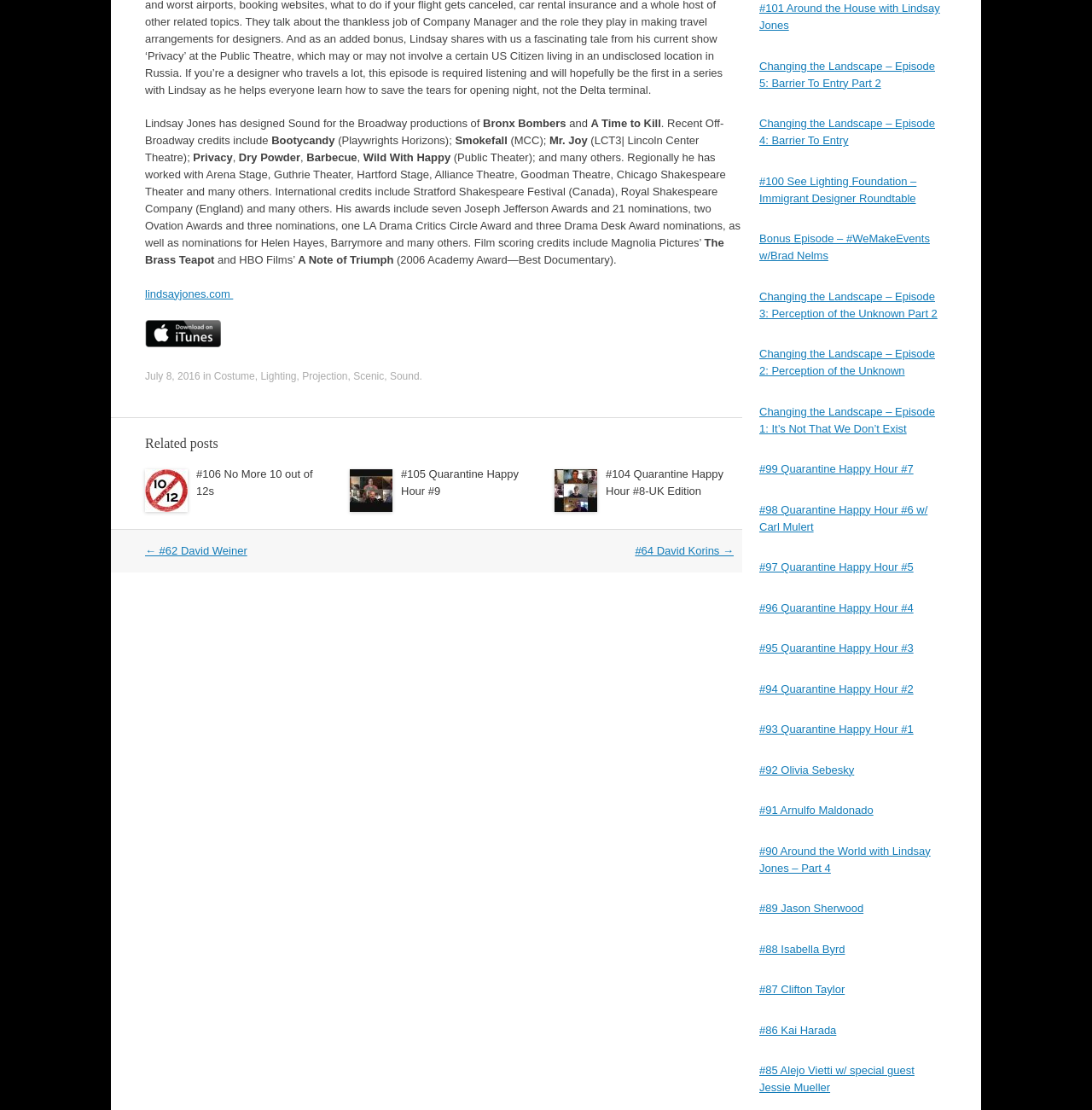From the webpage screenshot, identify the region described by #99 Quarantine Happy Hour #7. Provide the bounding box coordinates as (top-left x, top-left y, bottom-right x, bottom-right y), with each value being a floating point number between 0 and 1.

[0.695, 0.417, 0.836, 0.428]